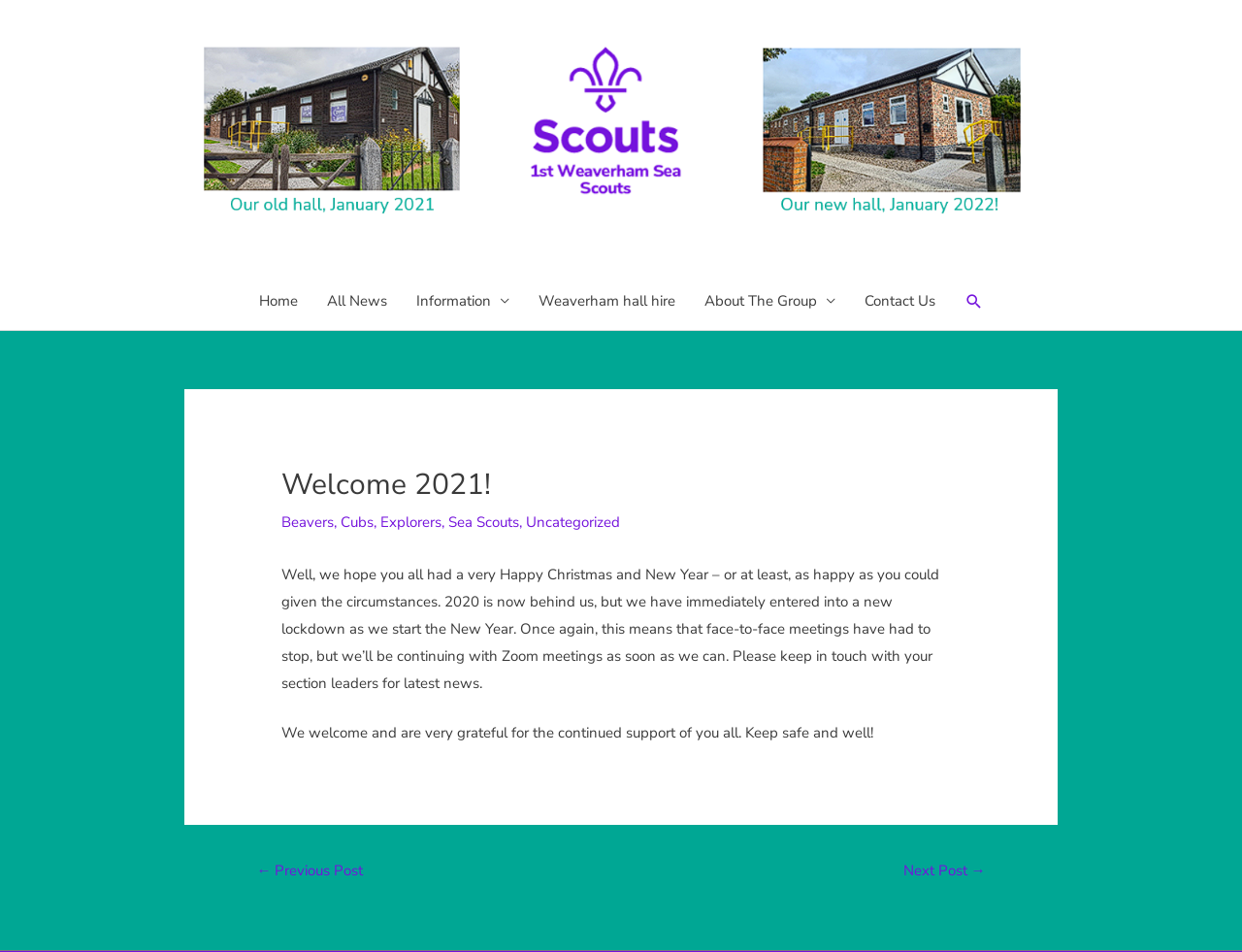Please specify the bounding box coordinates of the clickable region necessary for completing the following instruction: "Check the CONTACT link". The coordinates must consist of four float numbers between 0 and 1, i.e., [left, top, right, bottom].

None